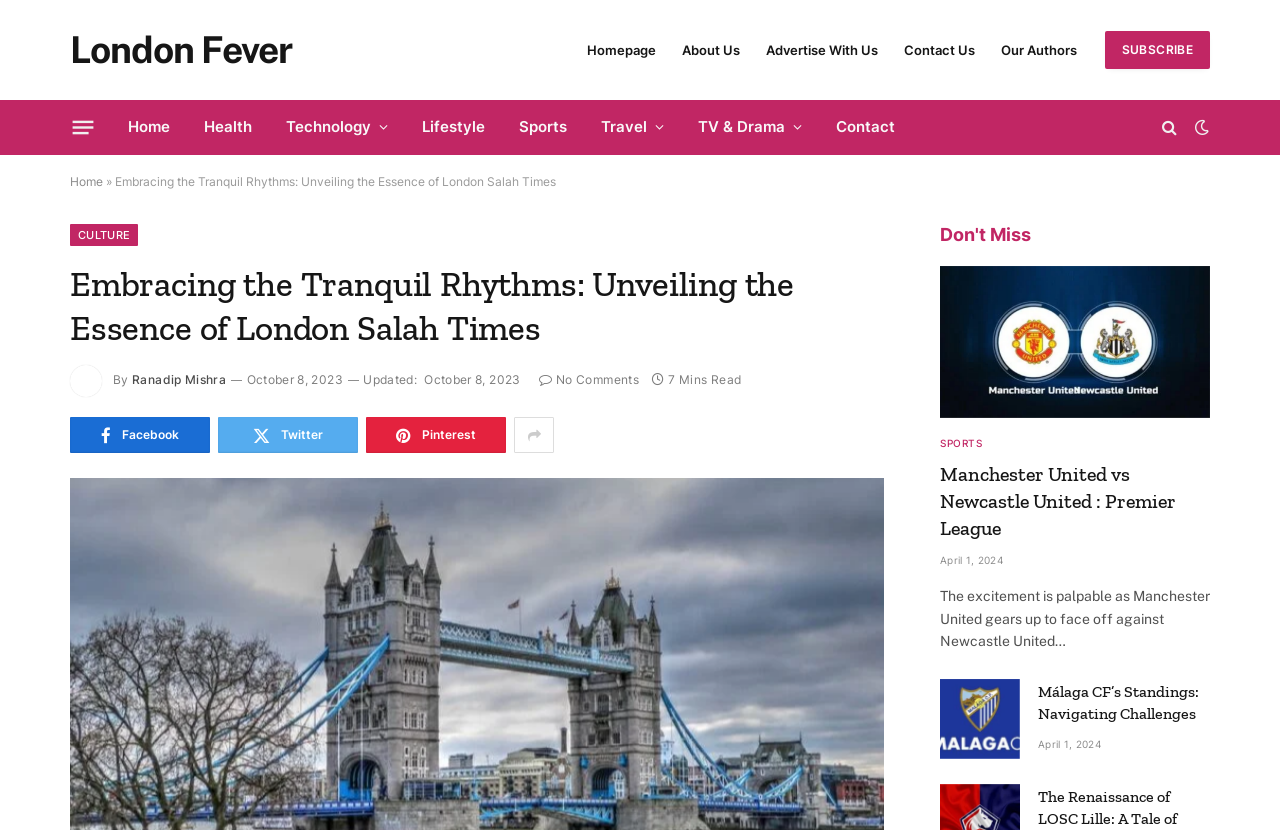How many minutes does it take to read the main article?
Provide an in-depth answer to the question, covering all aspects.

I found the reading time by looking at the element with the text '7 Mins Read'.